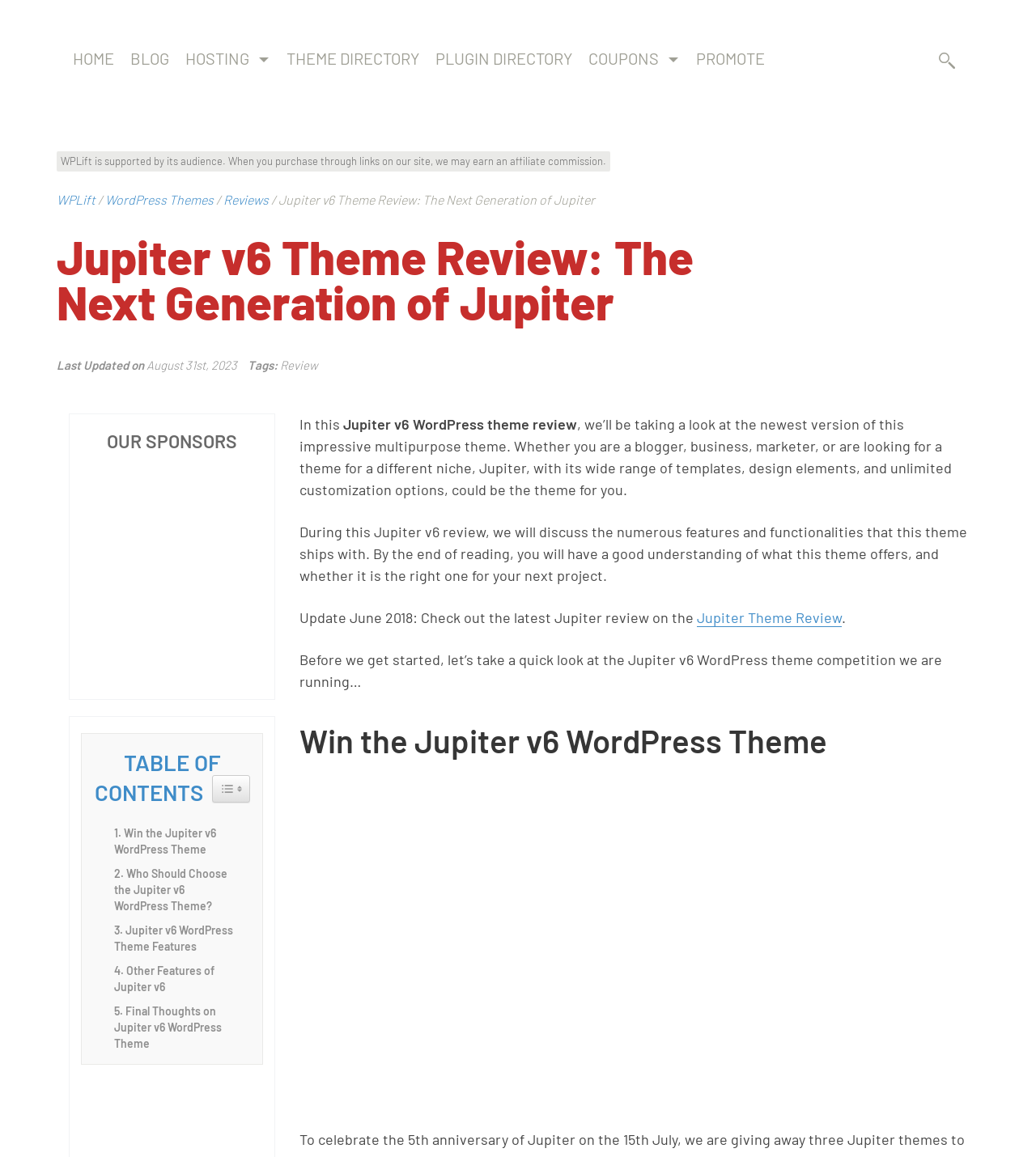Please provide a detailed answer to the question below based on the screenshot: 
What is the name of the theme being reviewed?

The name of the theme being reviewed can be found in the heading element 'Jupiter v6 Theme Review: The Next Generation of Jupiter' and also in the static text 'Jupiter v6 WordPress theme review'.